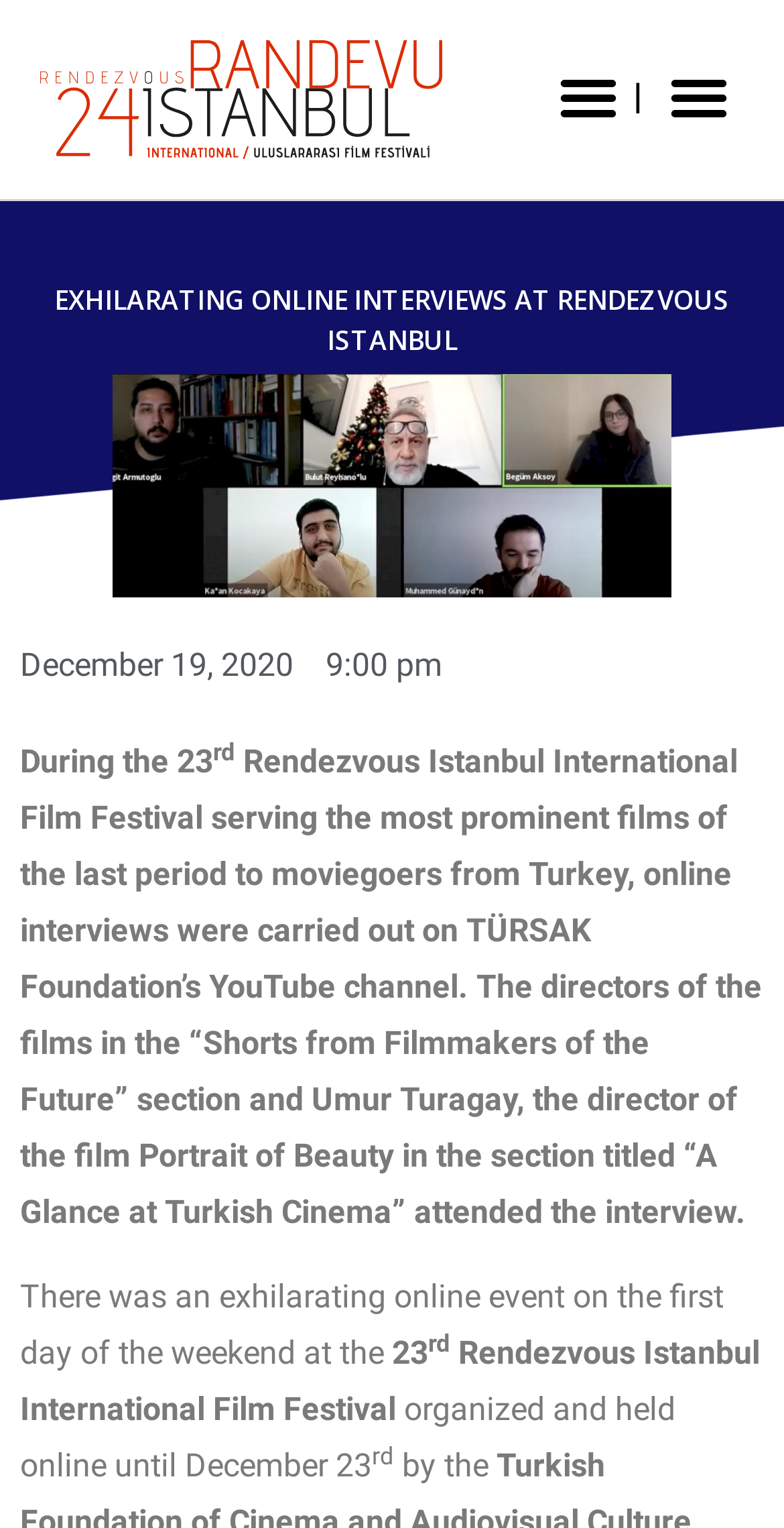What time did the online interviews take place?
Provide a comprehensive and detailed answer to the question.

I found the answer by looking at the StaticText element with the text '9:00 pm'. This time is likely when the online interviews took place.